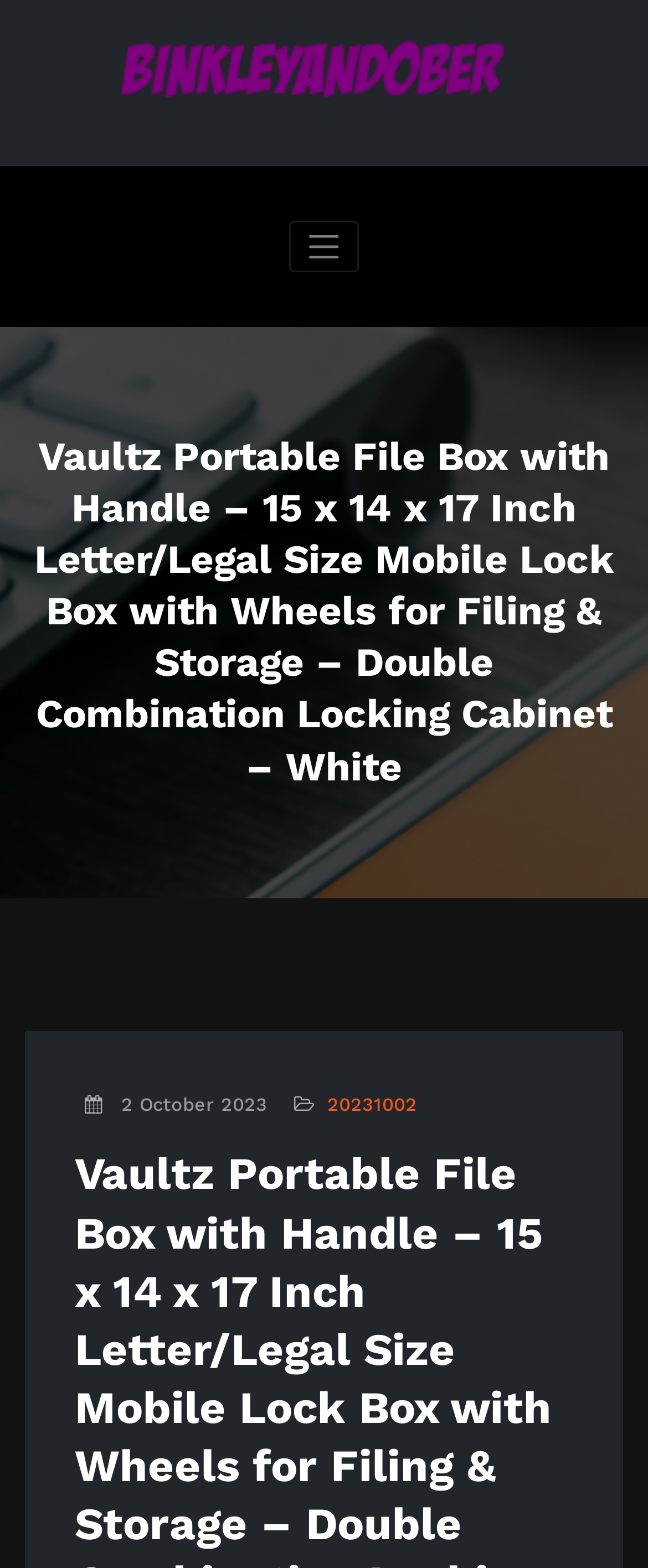What is the size of the file box?
Please respond to the question with a detailed and thorough explanation.

I determined the answer by looking at the heading element that describes the product, which mentions the size as '15 x 14 x 17 Inch Letter/Legal Size'.